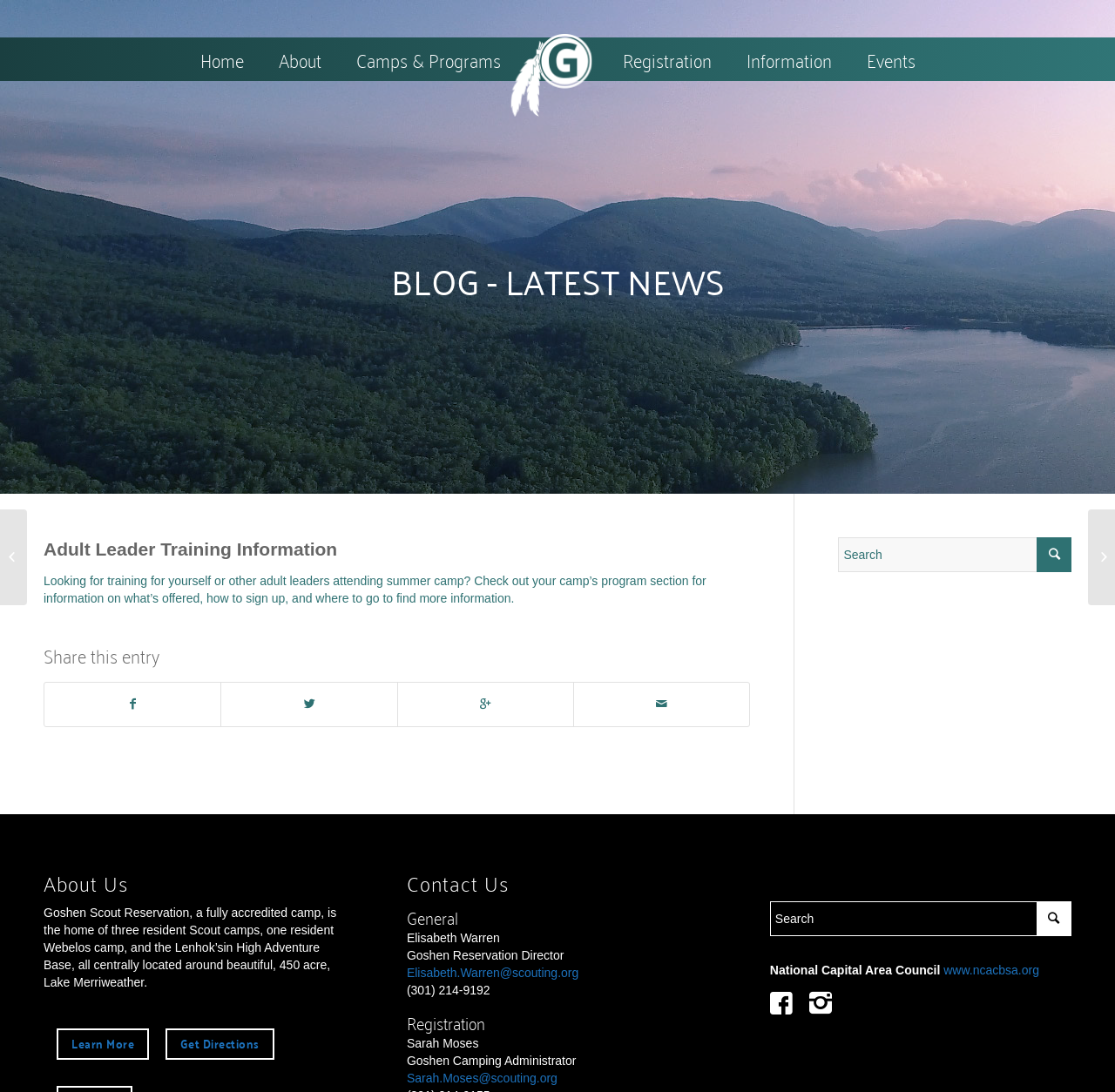Please locate the bounding box coordinates of the region I need to click to follow this instruction: "Learn more about Goshen Scout Reservation".

[0.064, 0.945, 0.12, 0.965]